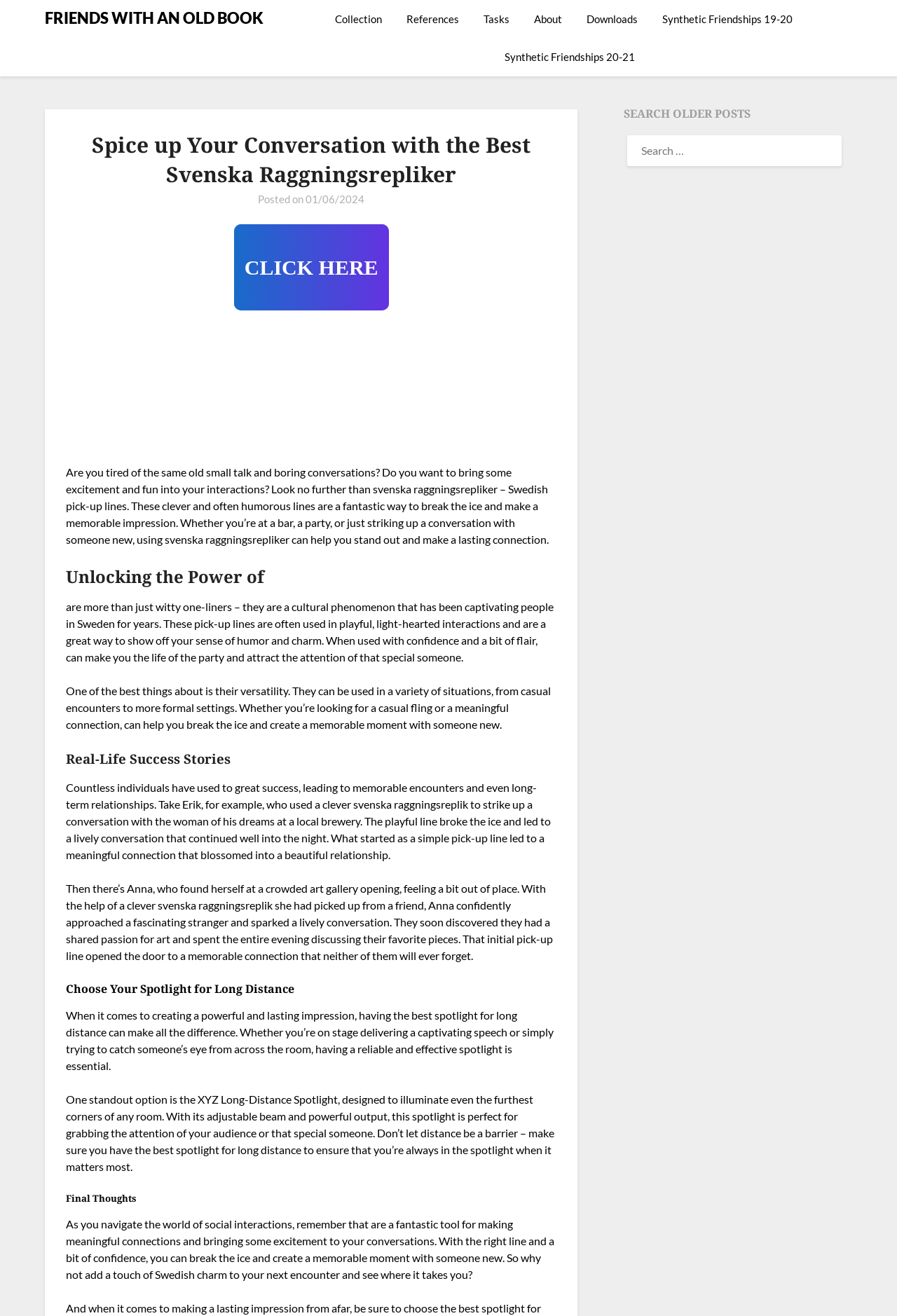Please identify the bounding box coordinates of the clickable area that will fulfill the following instruction: "Search for older posts". The coordinates should be in the format of four float numbers between 0 and 1, i.e., [left, top, right, bottom].

[0.7, 0.103, 0.938, 0.126]